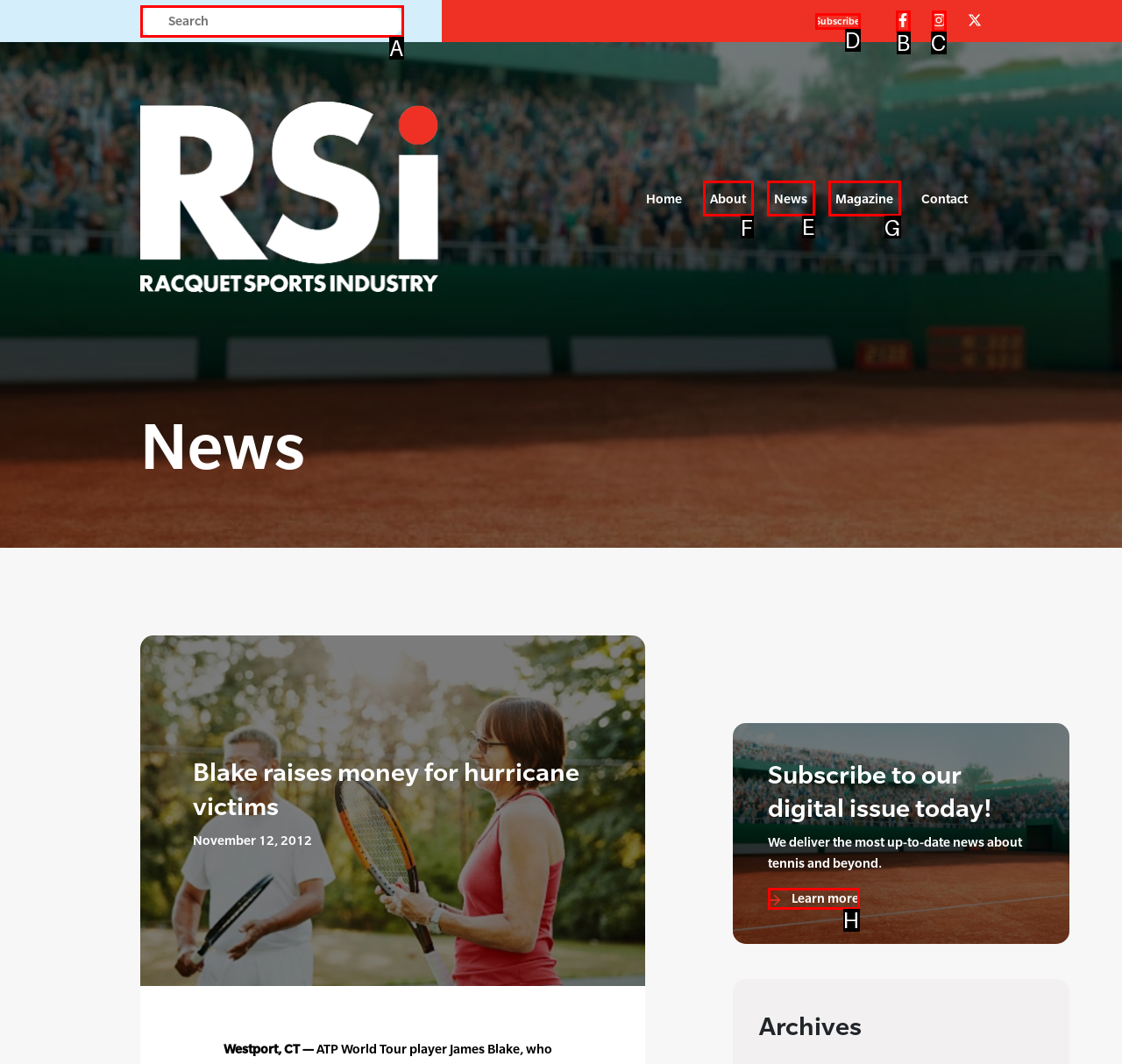Which UI element should be clicked to perform the following task: Read the news? Answer with the corresponding letter from the choices.

E